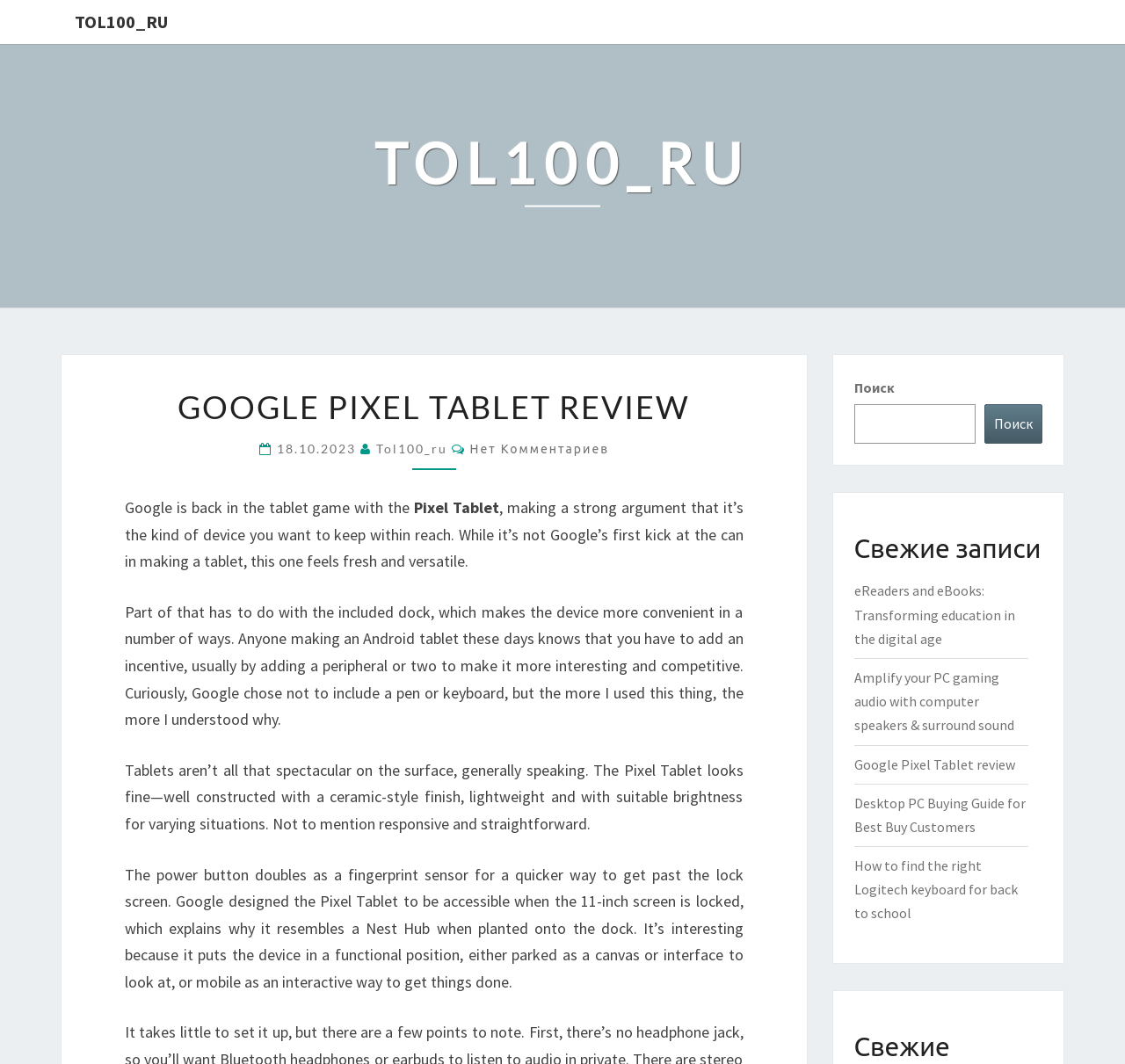Construct a thorough caption encompassing all aspects of the webpage.

The webpage is a review of the Google Pixel Tablet. At the top, there are two links to "TOL100_RU" on the left and right sides, respectively. Below these links, there is a header section with the title "GOOGLE PIXEL TABLET REVIEW" in a large font, followed by the date "18.10.2023" and the author "Tol100_ru". 

The main content of the review is divided into several paragraphs. The first paragraph starts with the text "Google is back in the tablet game with the Pixel Tablet", and it describes the device as making a strong argument for being a desirable device. The following paragraphs discuss the included dock, the device's design, and its features, such as the power button doubling as a fingerprint sensor.

On the right side of the page, there is a search bar with a button labeled "Поиск" (meaning "Search" in Russian). Below the search bar, there is a section titled "Свежие записи" (meaning "Fresh Records" in Russian), which lists several links to other articles, including another review of the Google Pixel Tablet, as well as articles about eReaders, PC gaming audio, and desktop PC buying guides.